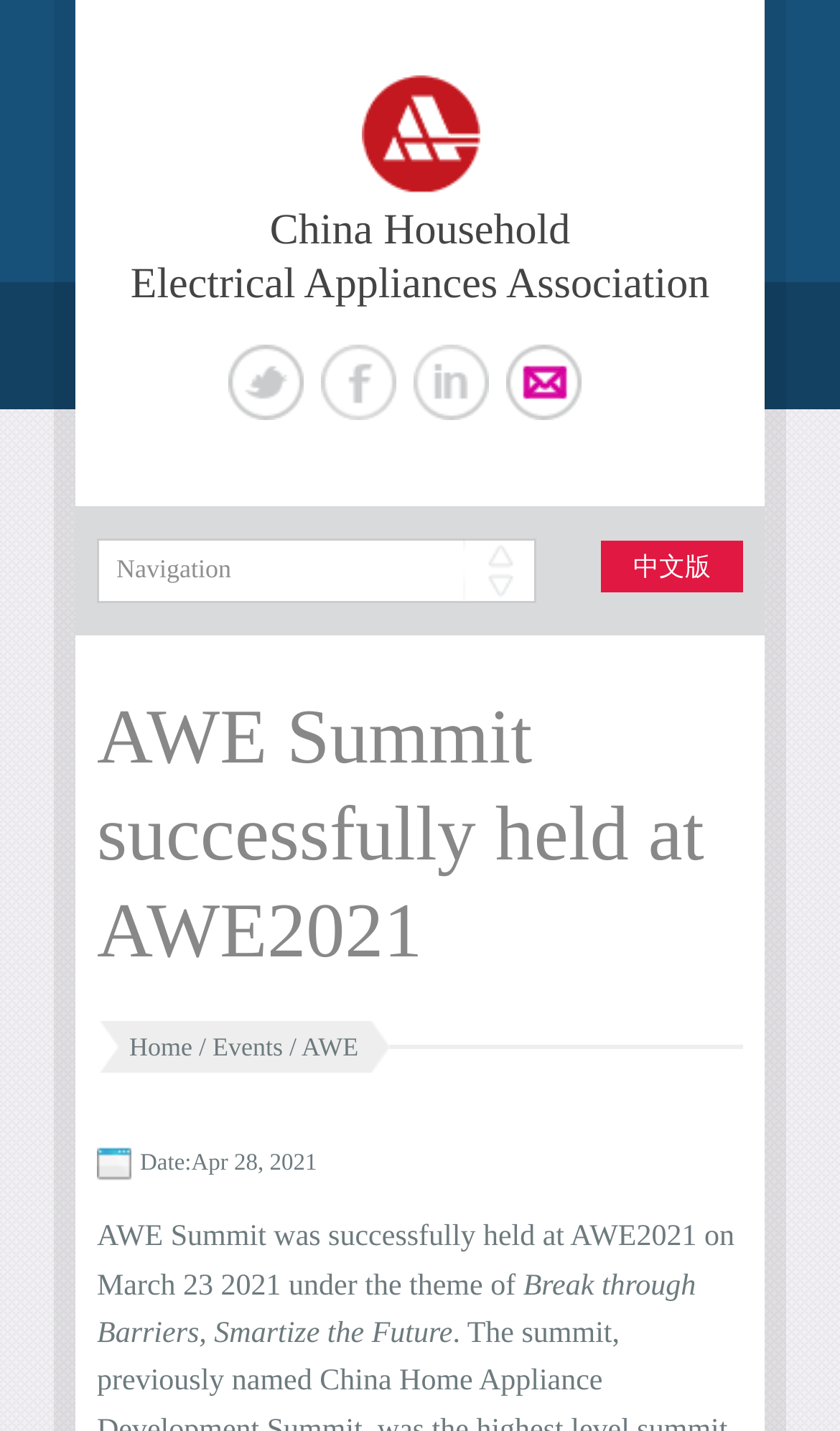Please determine the bounding box coordinates of the area that needs to be clicked to complete this task: 'Switch to Chinese version'. The coordinates must be four float numbers between 0 and 1, formatted as [left, top, right, bottom].

[0.715, 0.378, 0.885, 0.414]